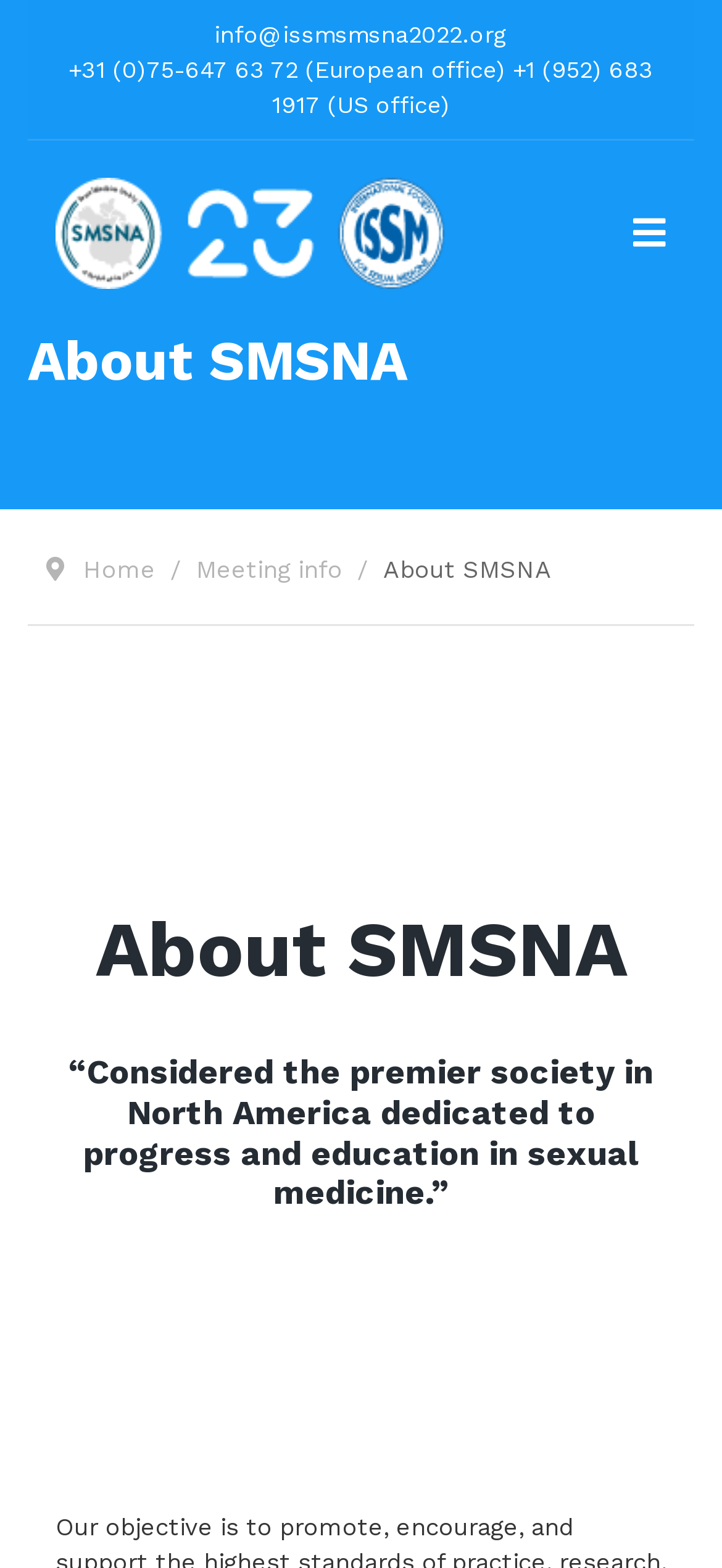Describe the webpage in detail, including text, images, and layout.

The webpage is about SMSNA, with a prominent heading "About SMSNA" located near the top of the page. Below this heading, there is a brief description of SMSNA, which states that it is "Considered the premier society in North America dedicated to progress and education in sexual medicine."

On the top-right corner of the page, there is a navigation link labeled "Navigation". To the left of this link, there are three links: "Home", "Meeting info", and an email address "info@issmsmsna2022.org". Below the email address, there is a phone number link with two contact numbers, one for the European office and one for the US office.

On the top-left corner of the page, there is a link "ISSM SMSNA 2022" accompanied by an image with the same name. This link is positioned above the "About SMSNA" heading.

The page has a simple layout with a clear hierarchy of elements, making it easy to navigate.